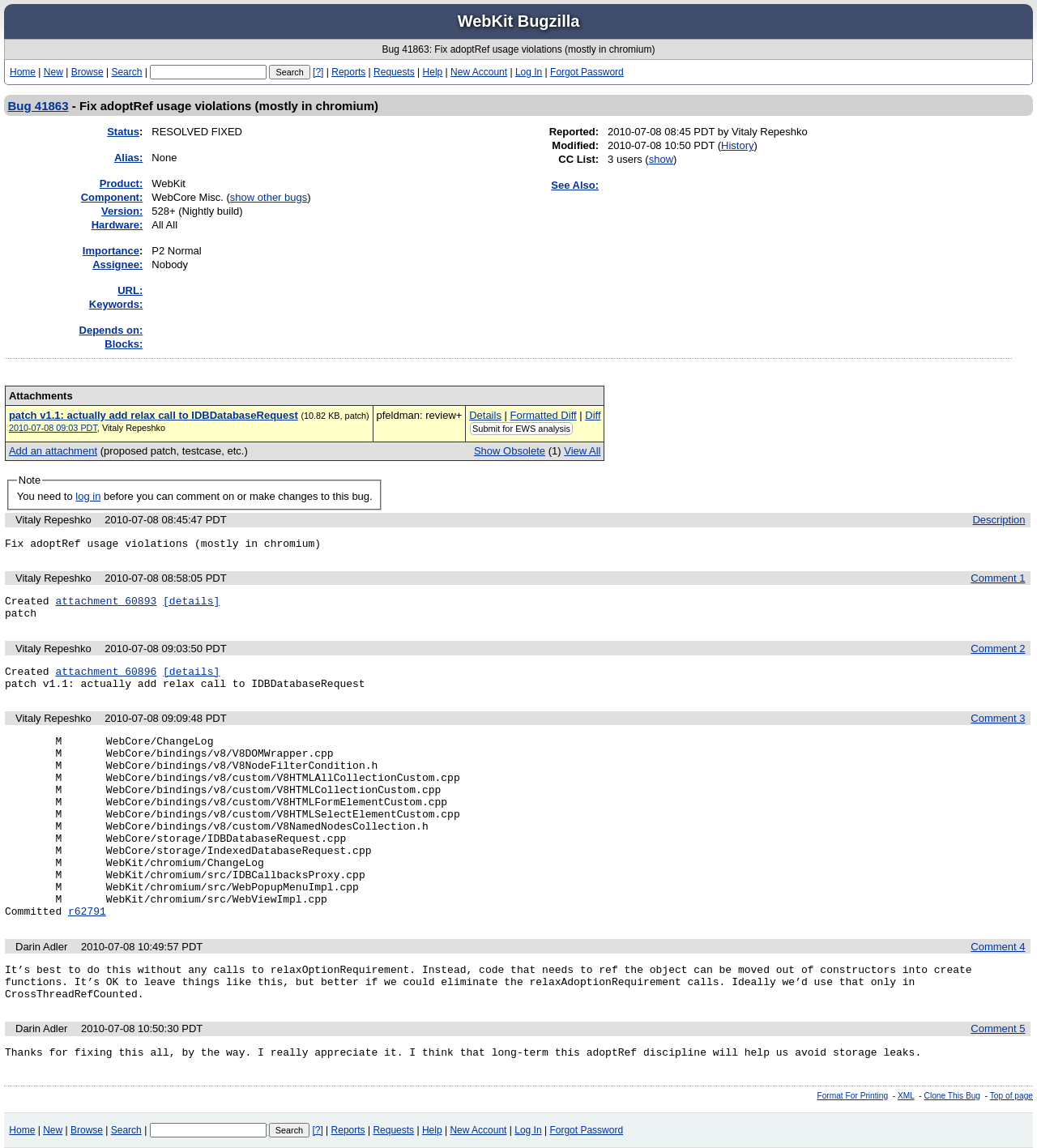What is the importance of bug 41863?
Please ensure your answer is as detailed and informative as possible.

I found the answer by looking at the table with the bug details, where the 'Importance:' rowheader is associated with the gridcell containing the text 'P2 Normal'.